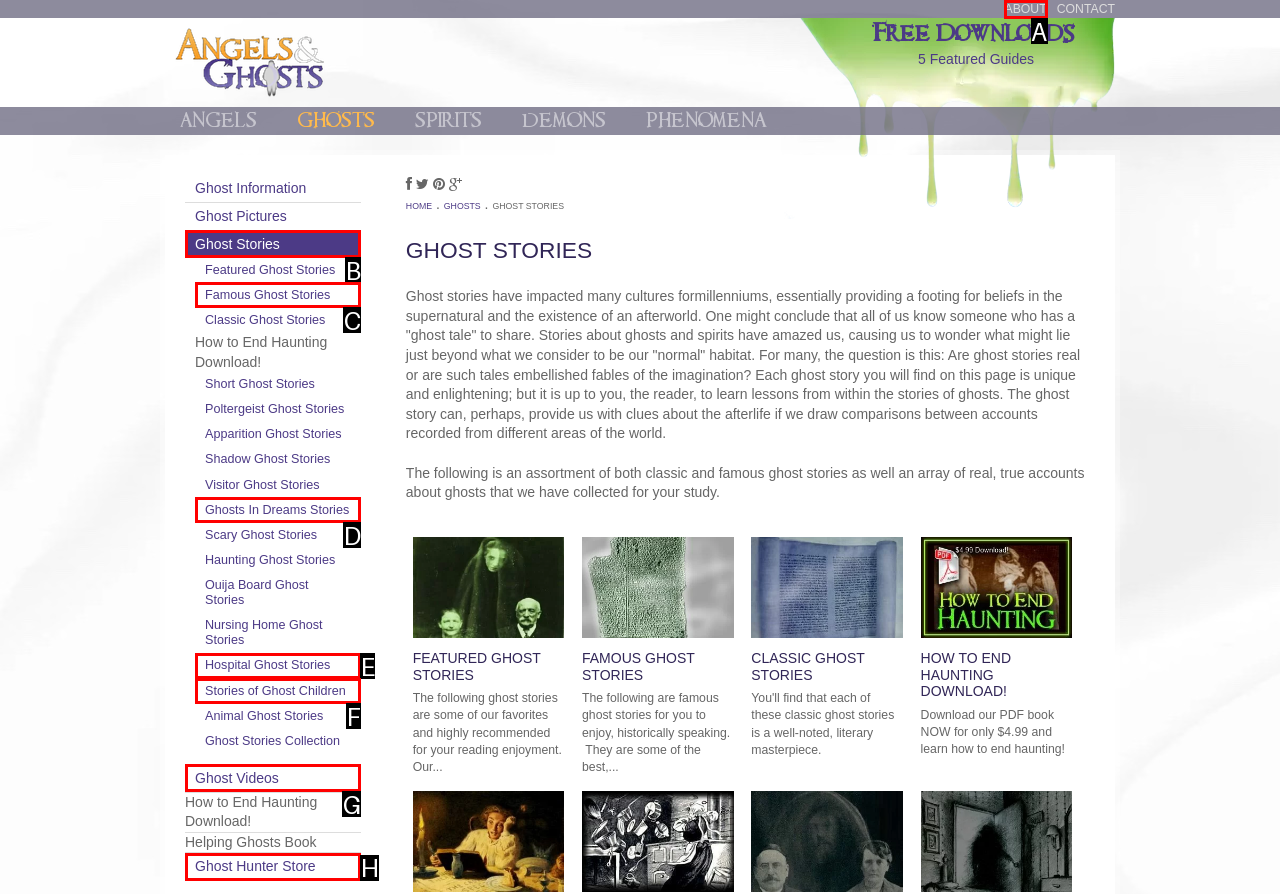Which HTML element should be clicked to complete the task: Click on ABOUT link? Answer with the letter of the corresponding option.

A